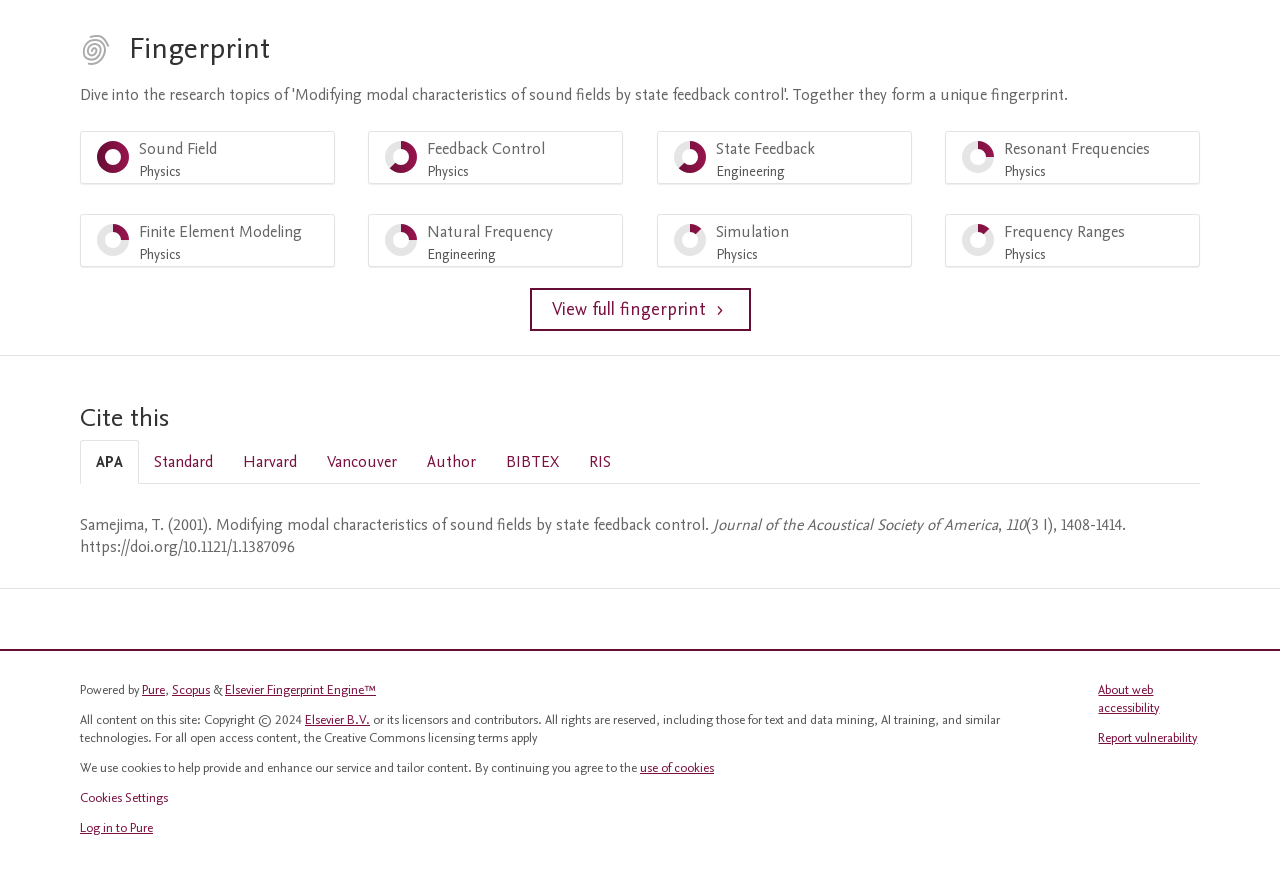Calculate the bounding box coordinates of the UI element given the description: "Elsevier B.V.".

[0.238, 0.809, 0.289, 0.829]